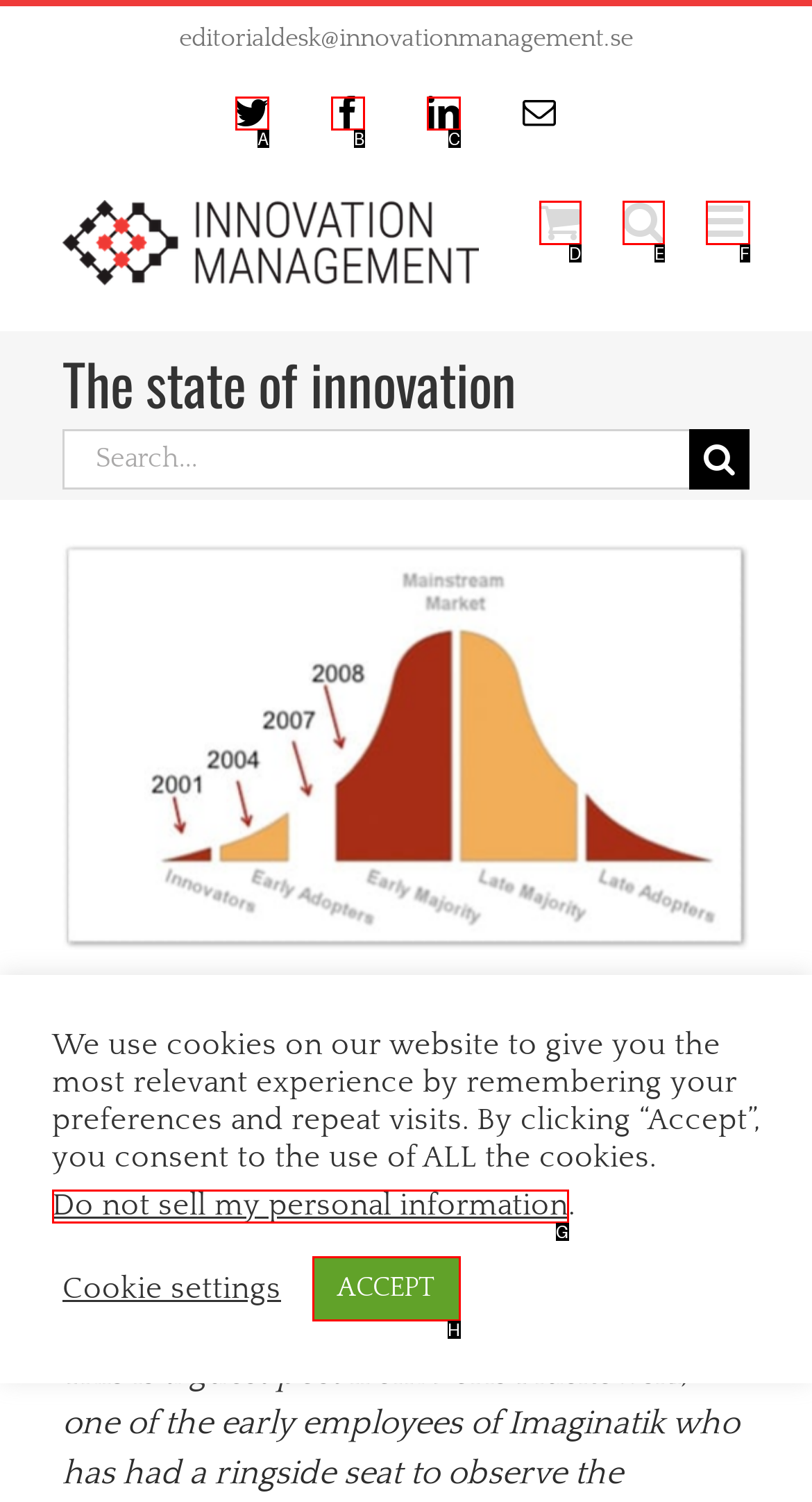Identify the option that corresponds to the description: LinkedIn 
Provide the letter of the matching option from the available choices directly.

C